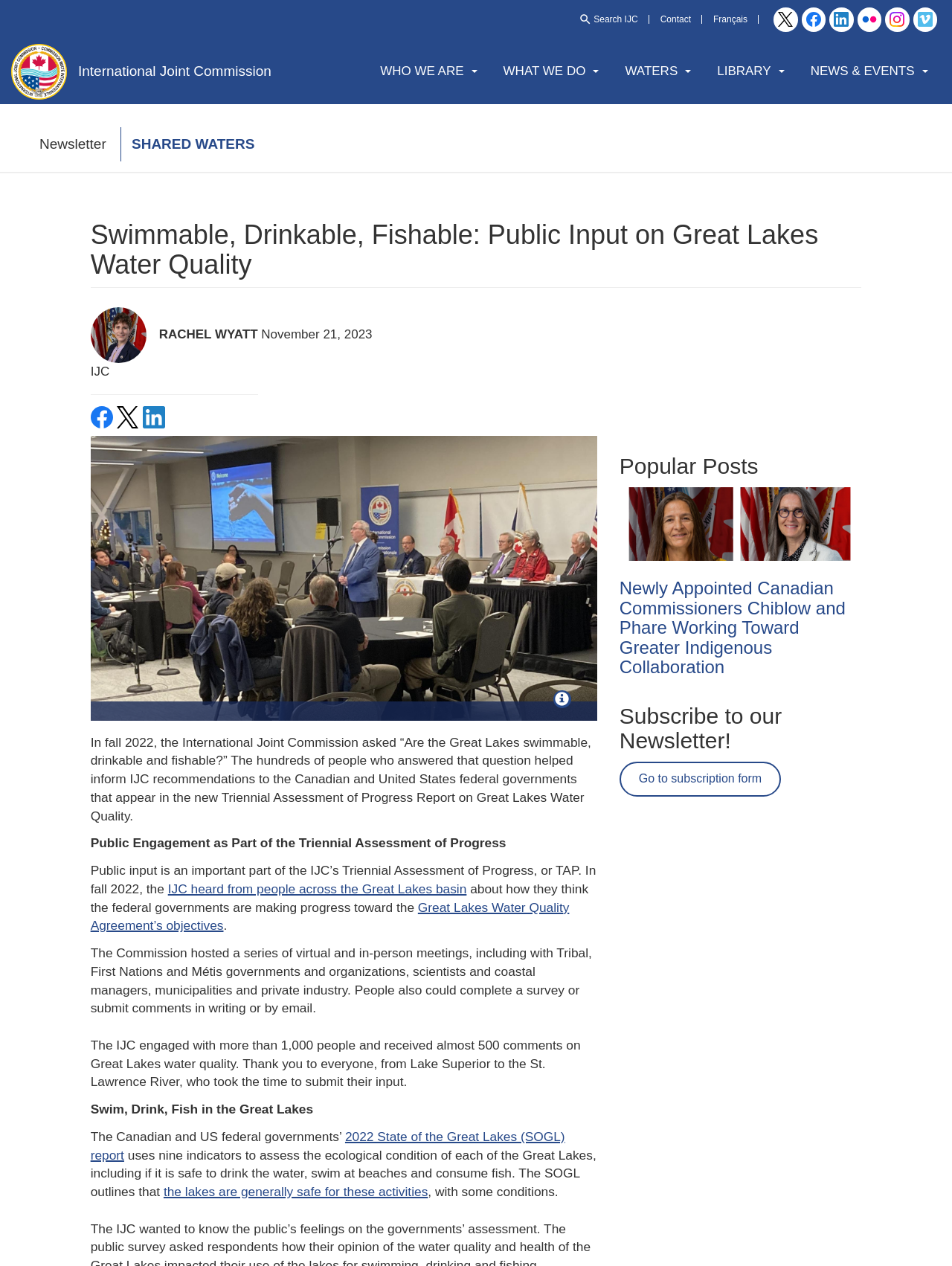Give a detailed explanation of the elements present on the webpage.

The webpage is about the International Joint Commission's (IJC) public input on Great Lakes water quality. At the top, there is a navigation menu with links to "Home", "International Joint Commission", and other sections. Below this, there is a heading "Newsletter SHARED WATERS" with a link to "SHARED WATERS". 

The main content of the page is an article titled "Swimmable, Drinkable, Fishable: Public Input on Great Lakes Water Quality". The article features an image of Rachel Wyatt and a photo of Bradley Niagara Falls. The text describes how the IJC asked the public if the Great Lakes are swimmable, drinkable, and fishable, and how the hundreds of responses helped inform the IJC's recommendations to the Canadian and US federal governments. 

The article goes on to explain the public engagement process, which included virtual and in-person meetings, surveys, and written comments. It mentions that over 1,000 people participated and almost 500 comments were received. 

Further down, there is a section titled "Swim, Drink, Fish in the Great Lakes" which discusses the Canadian and US federal governments' 2022 State of the Great Lakes (SOGL) report. The report assesses the ecological condition of each of the Great Lakes, including whether it is safe to drink the water, swim at beaches, and consume fish. 

On the right side of the page, there is a section titled "Popular Posts" with an image and a link to an article about newly appointed Canadian Commissioners Chiblow and Phare working toward greater Indigenous collaboration. Below this, there is a call to action to subscribe to the newsletter.